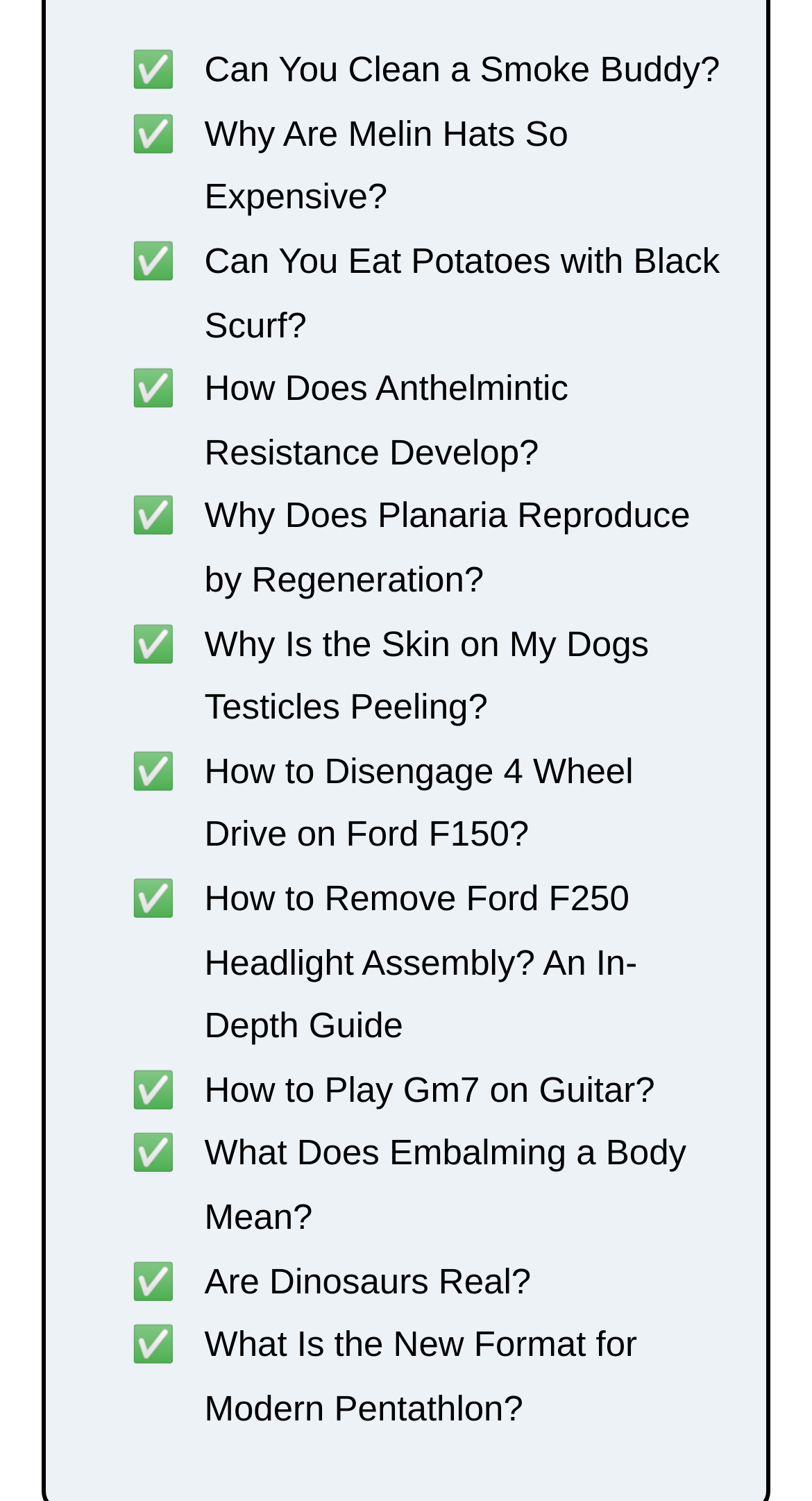Please indicate the bounding box coordinates of the element's region to be clicked to achieve the instruction: "Click on 'What Is the New Format for Modern Pentathlon?'". Provide the coordinates as four float numbers between 0 and 1, i.e., [left, top, right, bottom].

[0.252, 0.883, 0.785, 0.951]